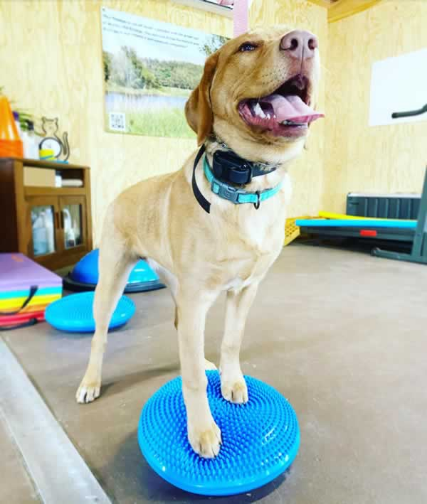Create an extensive and detailed description of the image.

This lively image captures a cheerful Labrador retriever confidently balancing on a blue wobble board, an exercise tool often used in dog training to enhance stability and coordination. The dog, sporting a black collar with a training device, has its mouth open in a joyful expression, showcasing its enthusiasm during training. The background reveals a well-equipped training space, complete with colorful exercise mats and various canine training apparatus, hinting at an engaging and supportive environment for both dogs and their owners. This visual exemplifies the fun and beneficial nature of the 5-day Board & Train program, designed to foster obedient and well-adjusted pets.